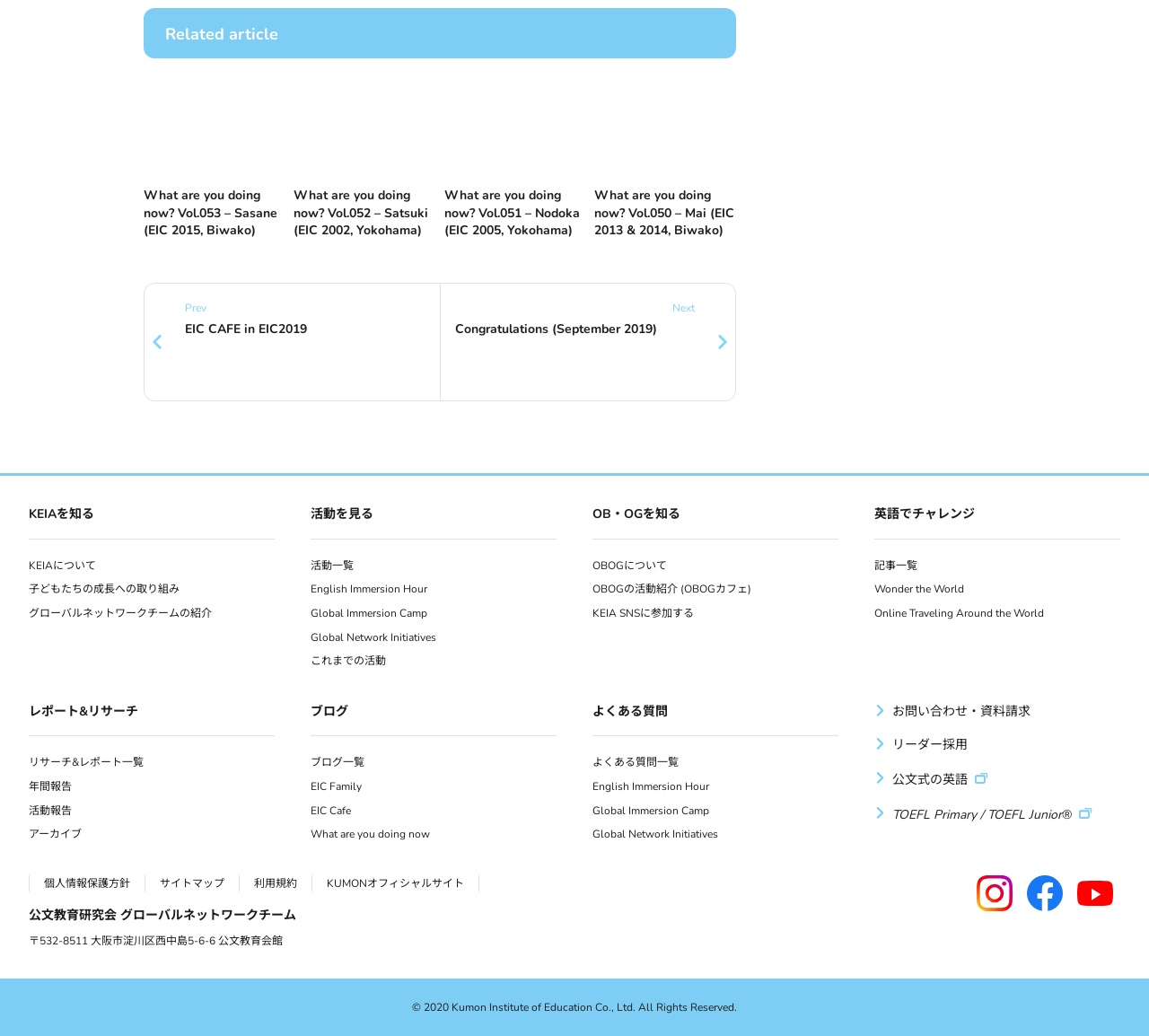Identify the bounding box coordinates for the UI element mentioned here: "OBOGの活動紹介 (OBOGカフェ)". Provide the coordinates as four float values between 0 and 1, i.e., [left, top, right, bottom].

[0.516, 0.558, 0.654, 0.581]